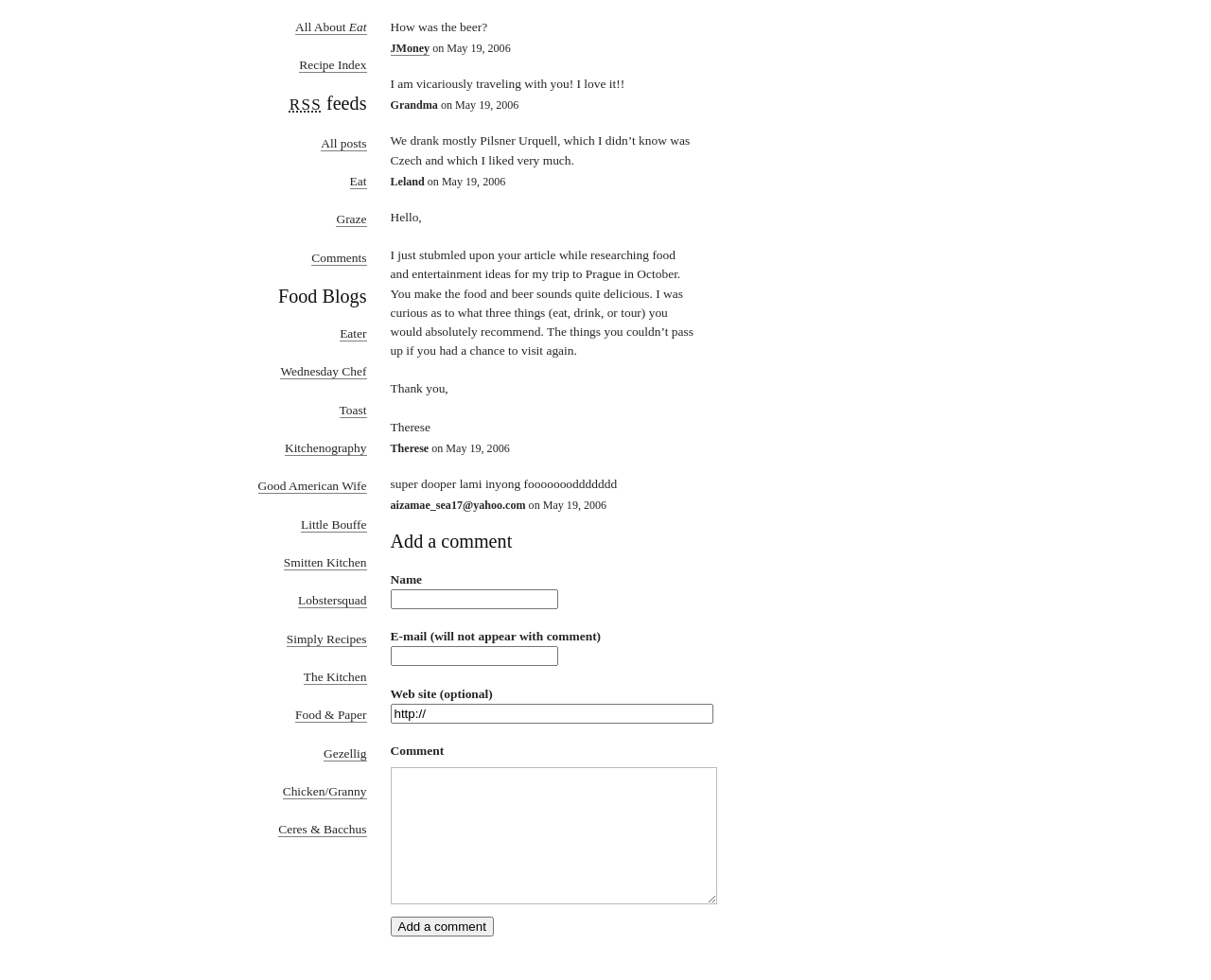Answer this question using a single word or a brief phrase:
How many food blogs are listed?

13